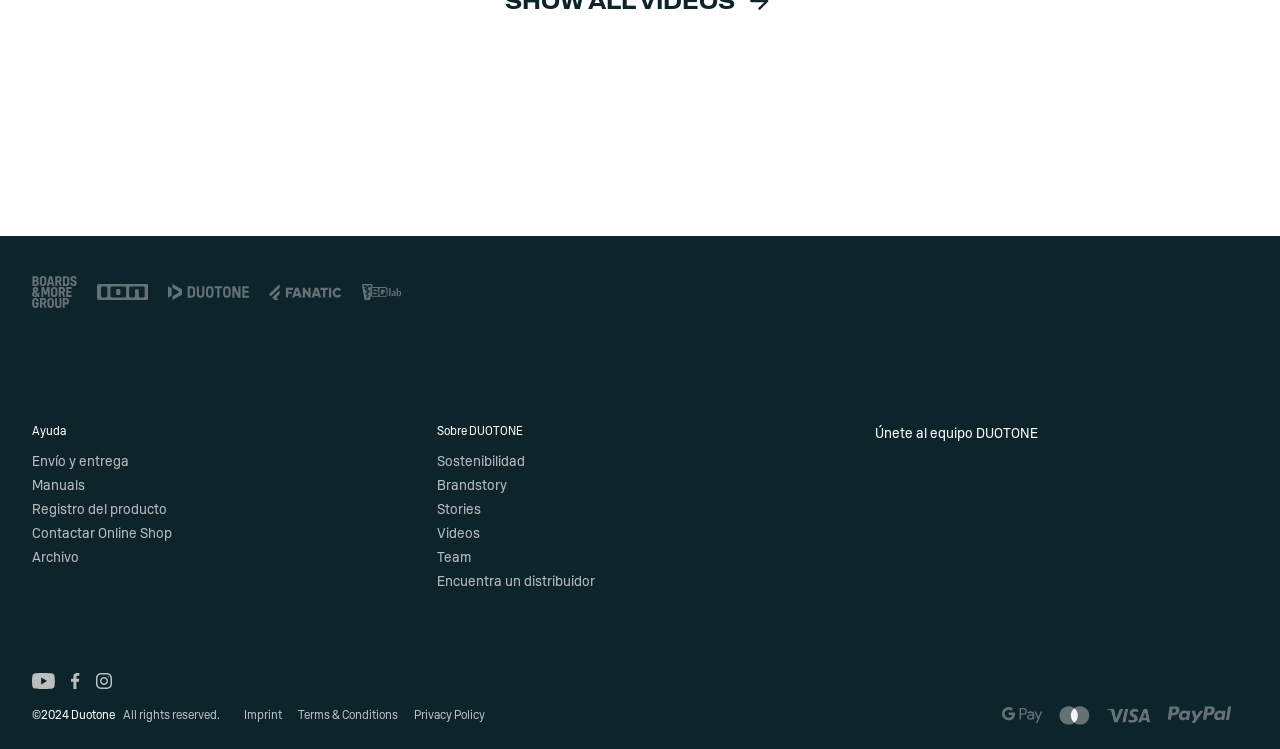Identify the bounding box coordinates for the UI element that matches this description: "Únete al equipo DUOTONE".

[0.683, 0.57, 0.811, 0.59]